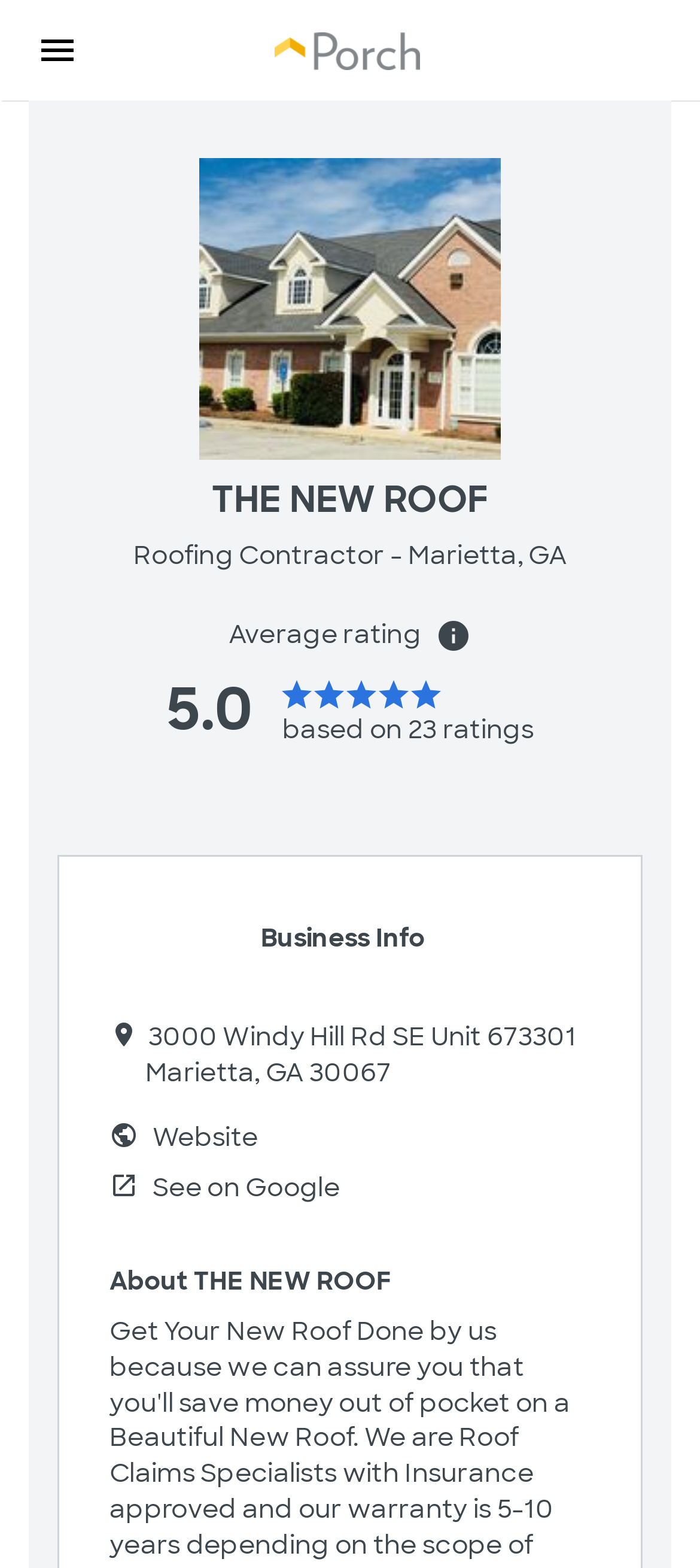What is the type of business of THE NEW ROOF?
Analyze the image and deliver a detailed answer to the question.

I found the type of business by looking at the static text element with the text 'Roofing Contractor' next to the company name 'THE NEW ROOF'.